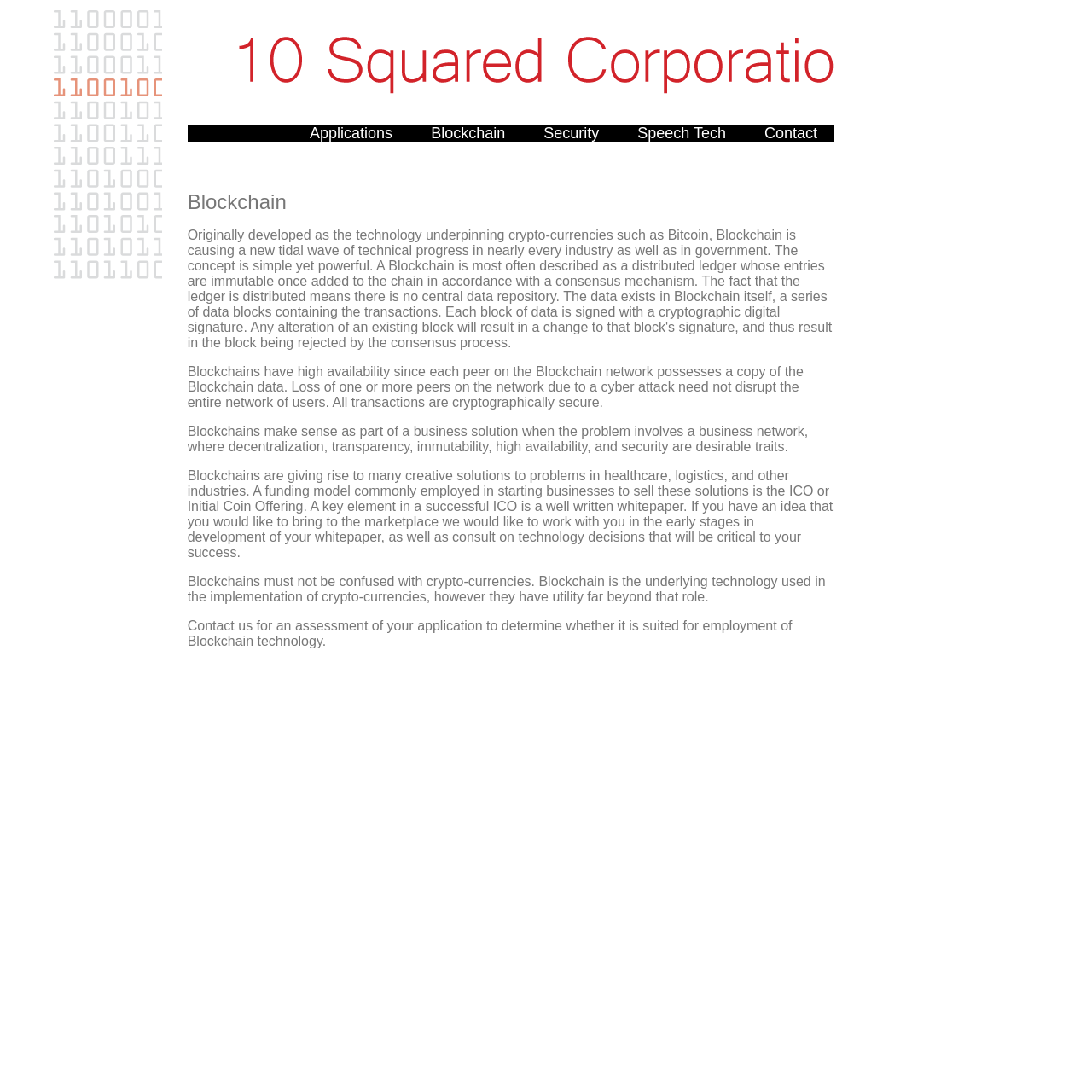What is the difference between blockchain and cryptocurrency?
Identify the answer in the screenshot and reply with a single word or phrase.

Blockchain is the underlying technology